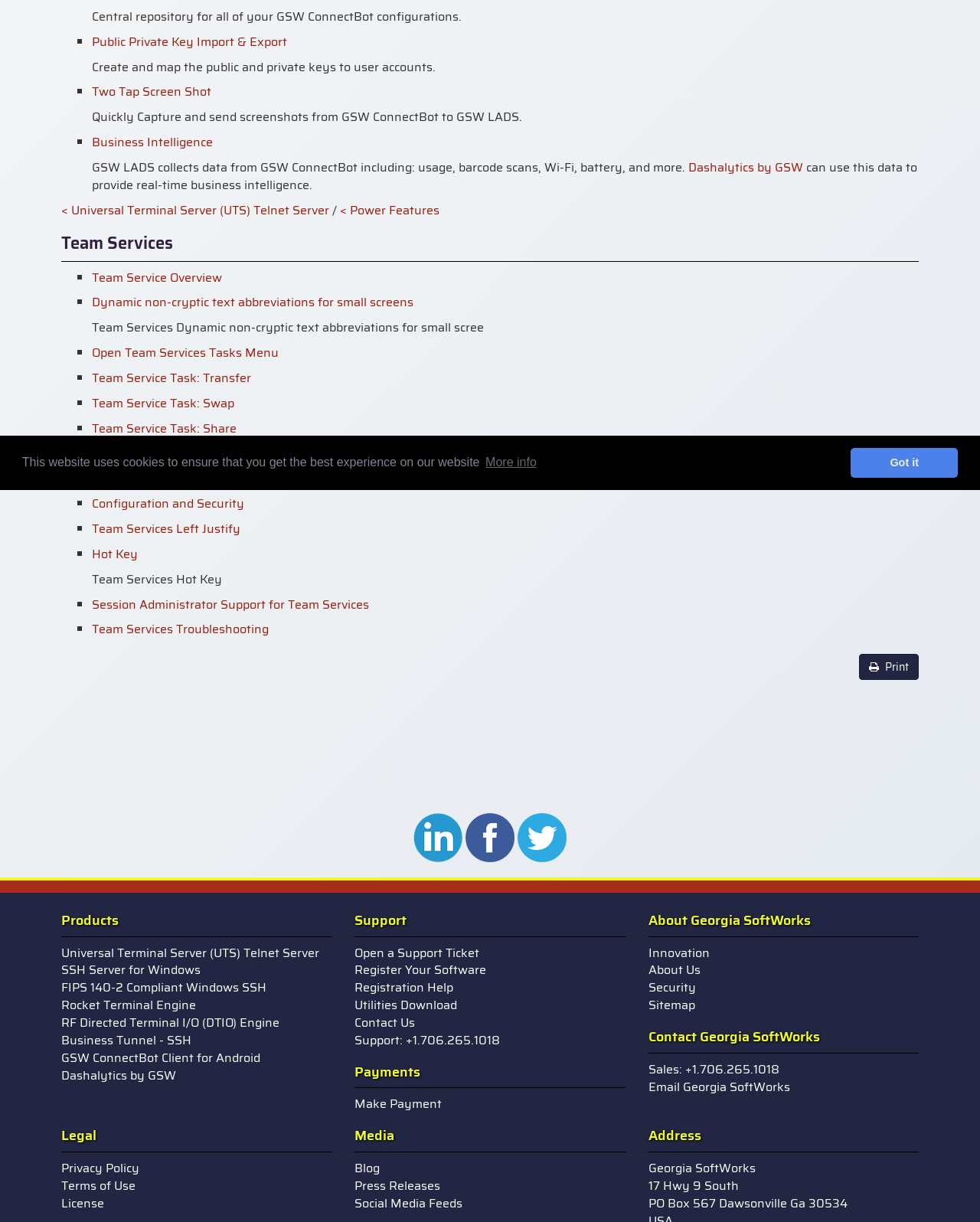Identify the bounding box for the UI element specified in this description: "Two Tap Screen Shot". The coordinates must be four float numbers between 0 and 1, formatted as [left, top, right, bottom].

[0.094, 0.067, 0.216, 0.083]